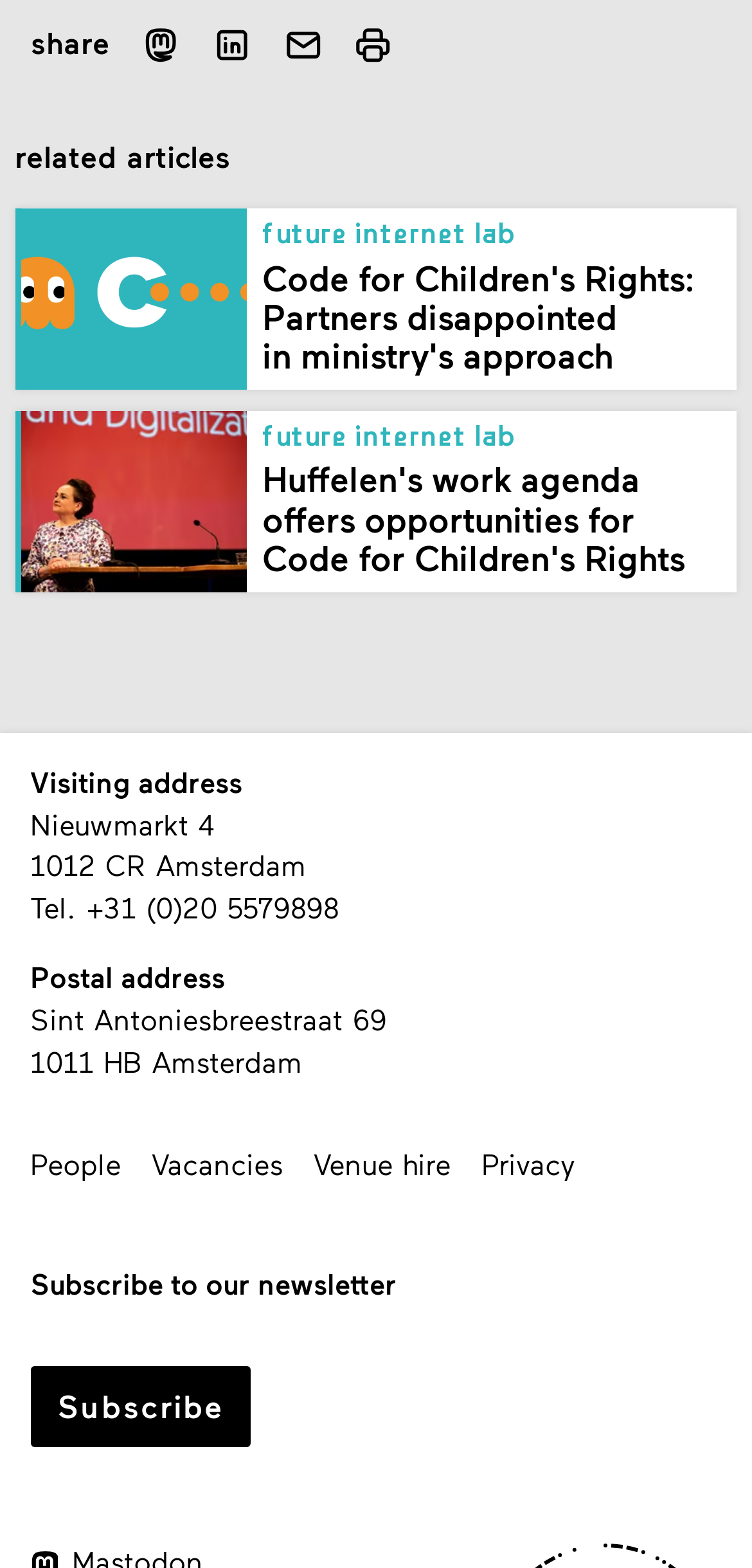Specify the bounding box coordinates of the area that needs to be clicked to achieve the following instruction: "Enter your name".

None